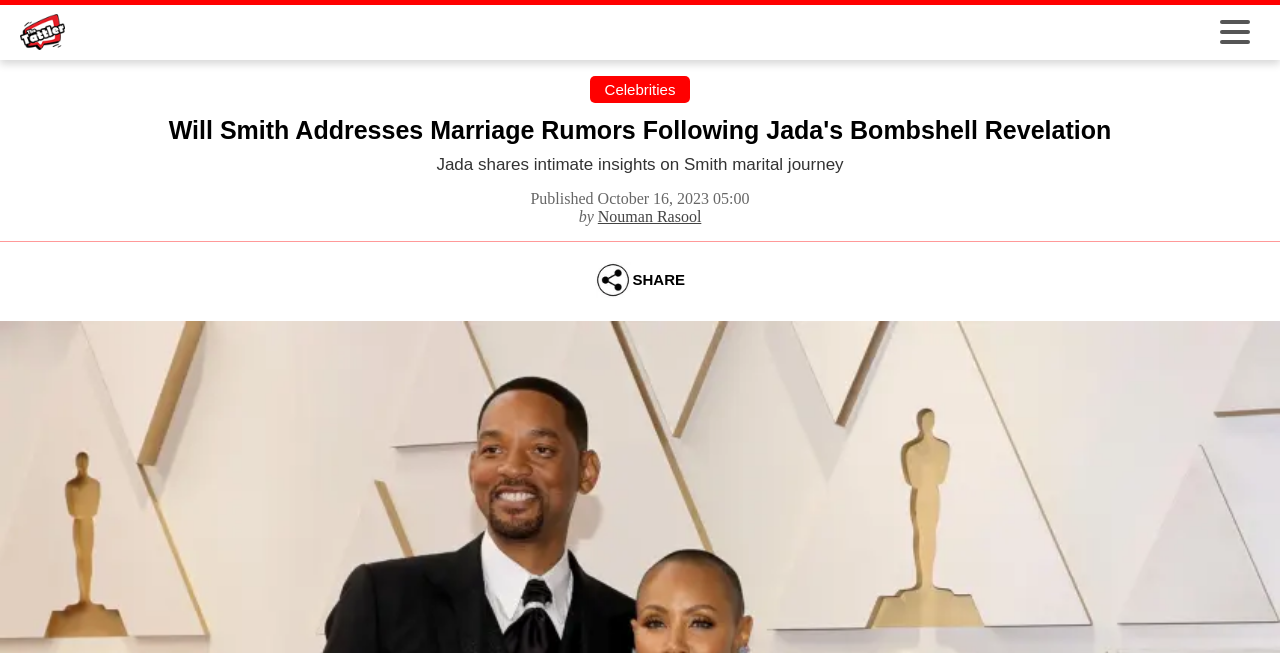Who is the author of the article?
Analyze the screenshot and provide a detailed answer to the question.

The author of the article is obtained by looking at the group element that contains the text 'by' and a link. The link text is 'Nouman Rasool', which indicates that Nouman Rasool is the author of the article.